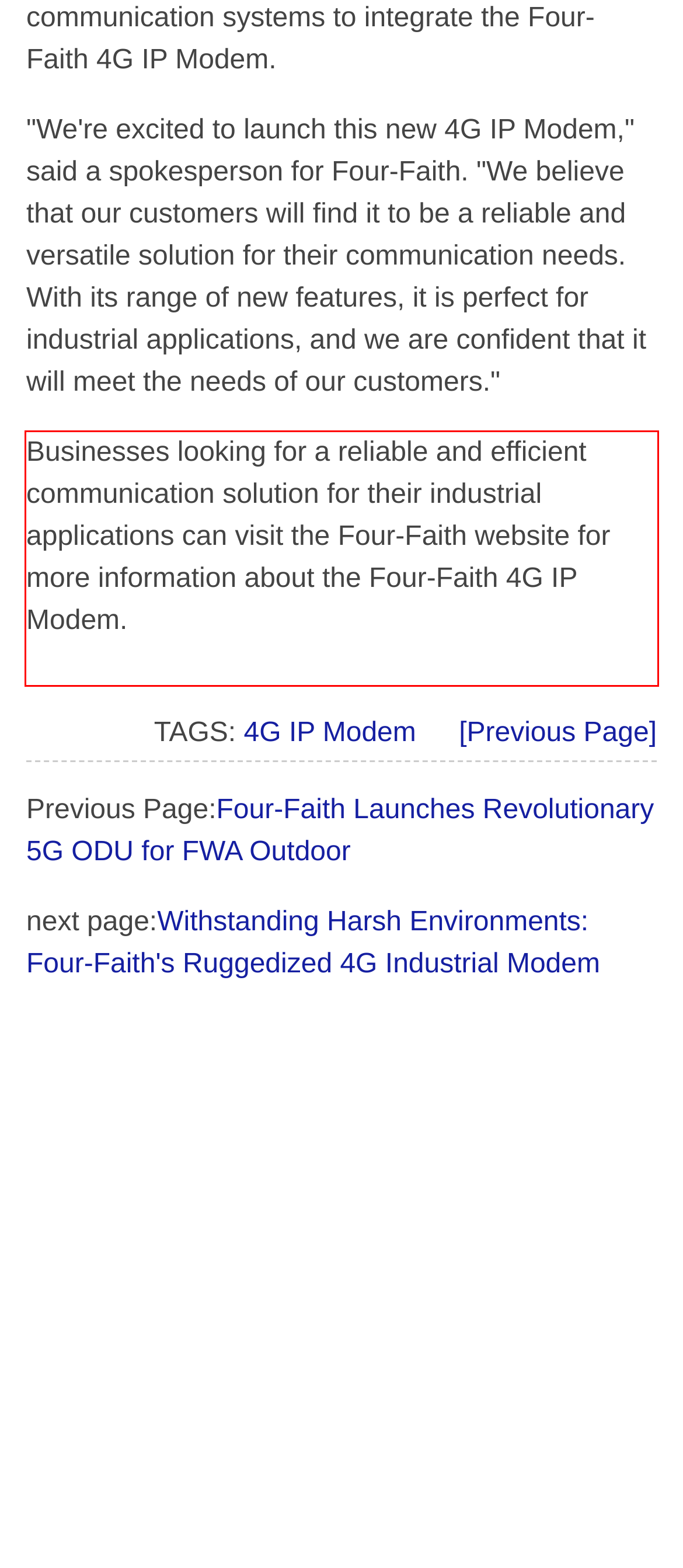Please perform OCR on the UI element surrounded by the red bounding box in the given webpage screenshot and extract its text content.

Businesses looking for a reliable and efficient communication solution for their industrial applications can visit the Four-Faith website for more information about the Four-Faith 4G IP Modem.